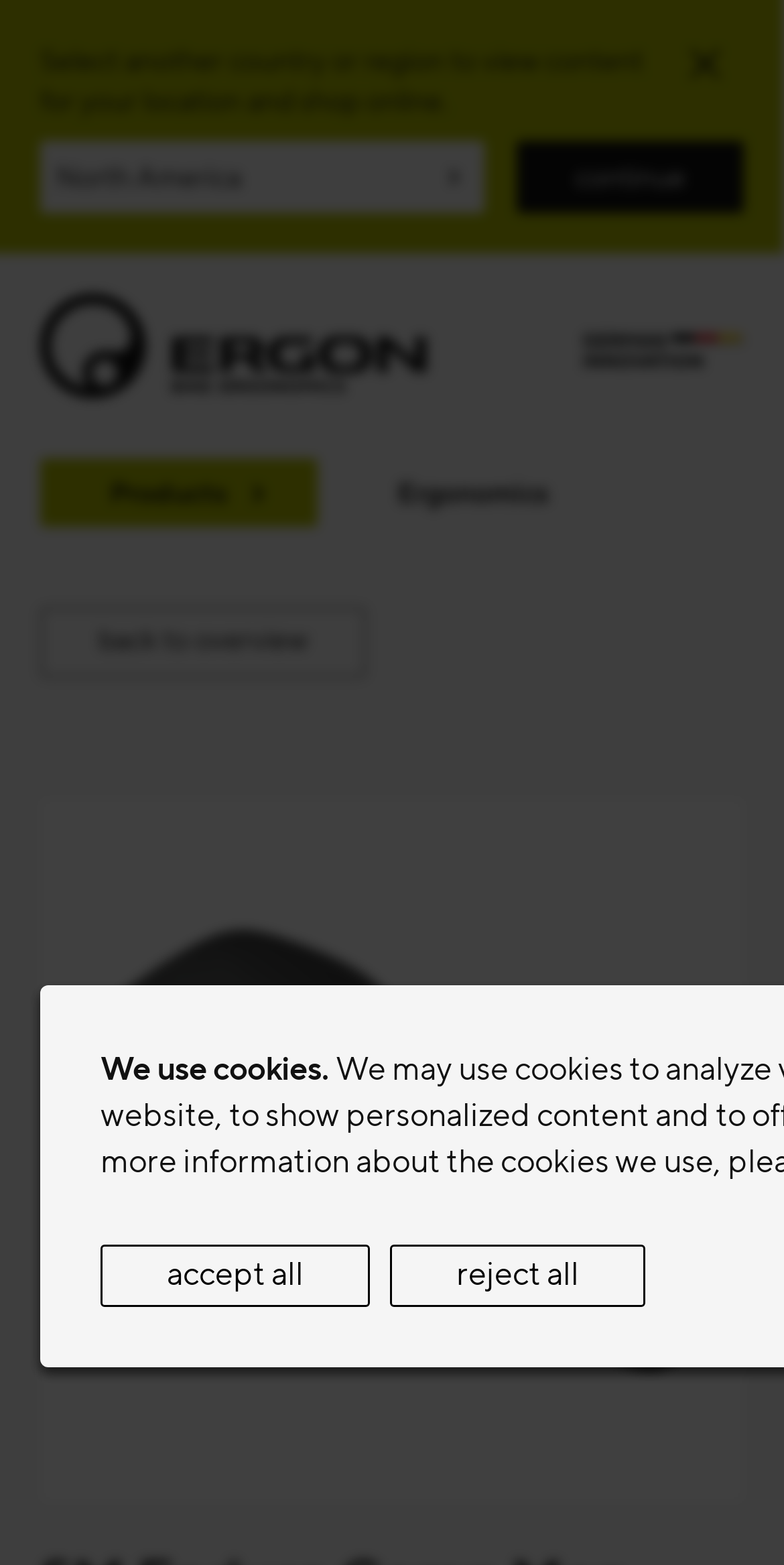Identify the bounding box coordinates of the region that should be clicked to execute the following instruction: "Explore German Innovation".

[0.744, 0.207, 0.949, 0.235]